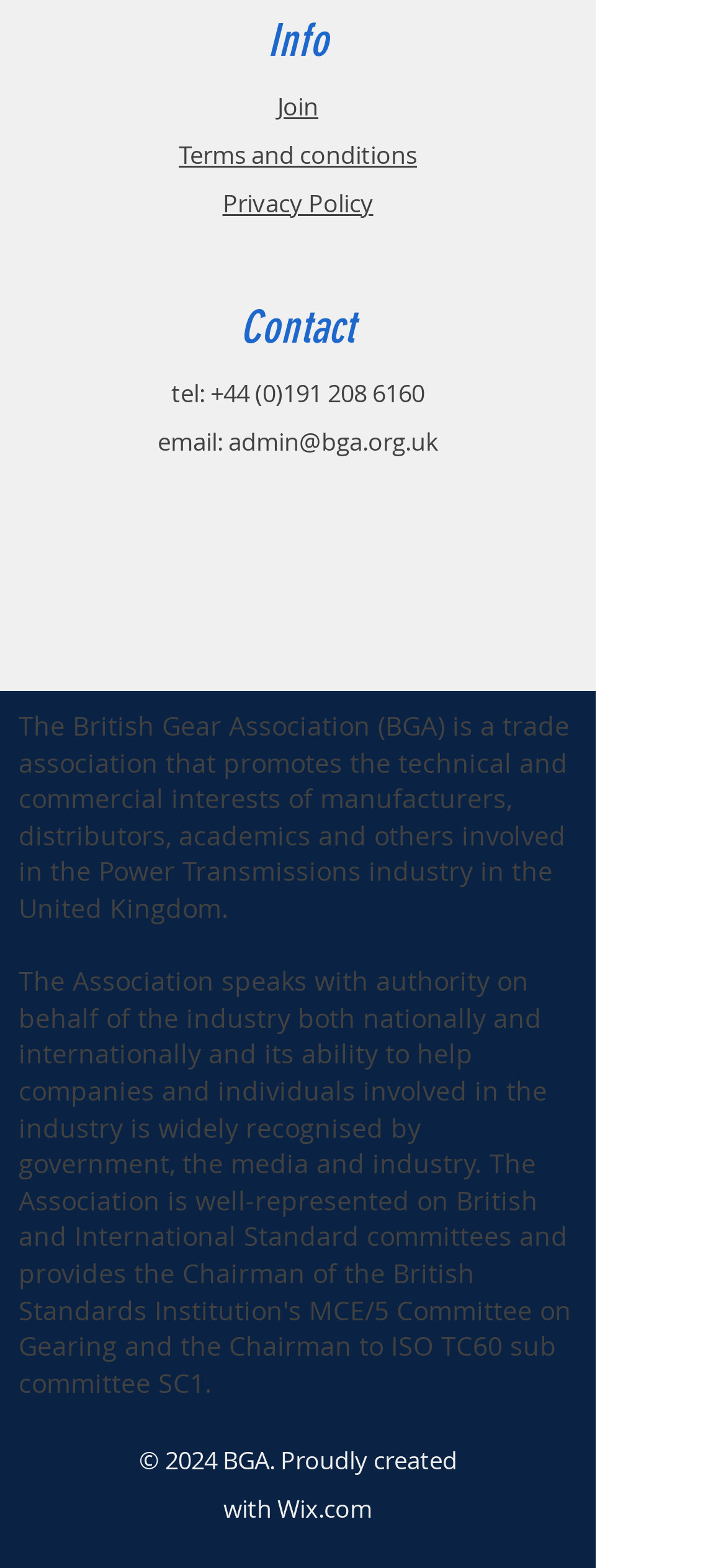Please identify the bounding box coordinates of the area I need to click to accomplish the following instruction: "Contact us by phone".

[0.29, 0.24, 0.585, 0.261]